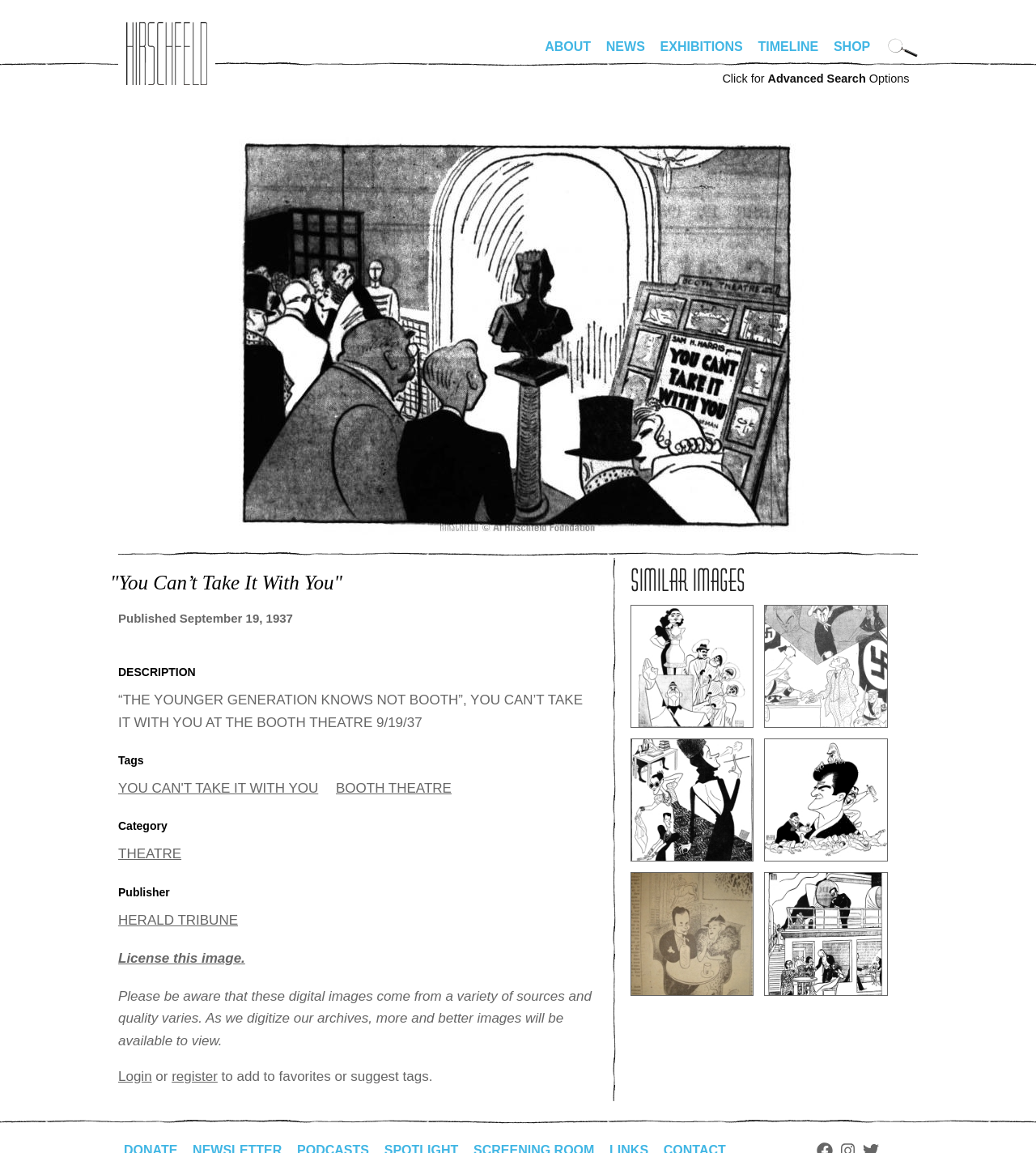Find the bounding box coordinates of the UI element according to this description: "BOOTH THEATRE".

[0.324, 0.677, 0.436, 0.69]